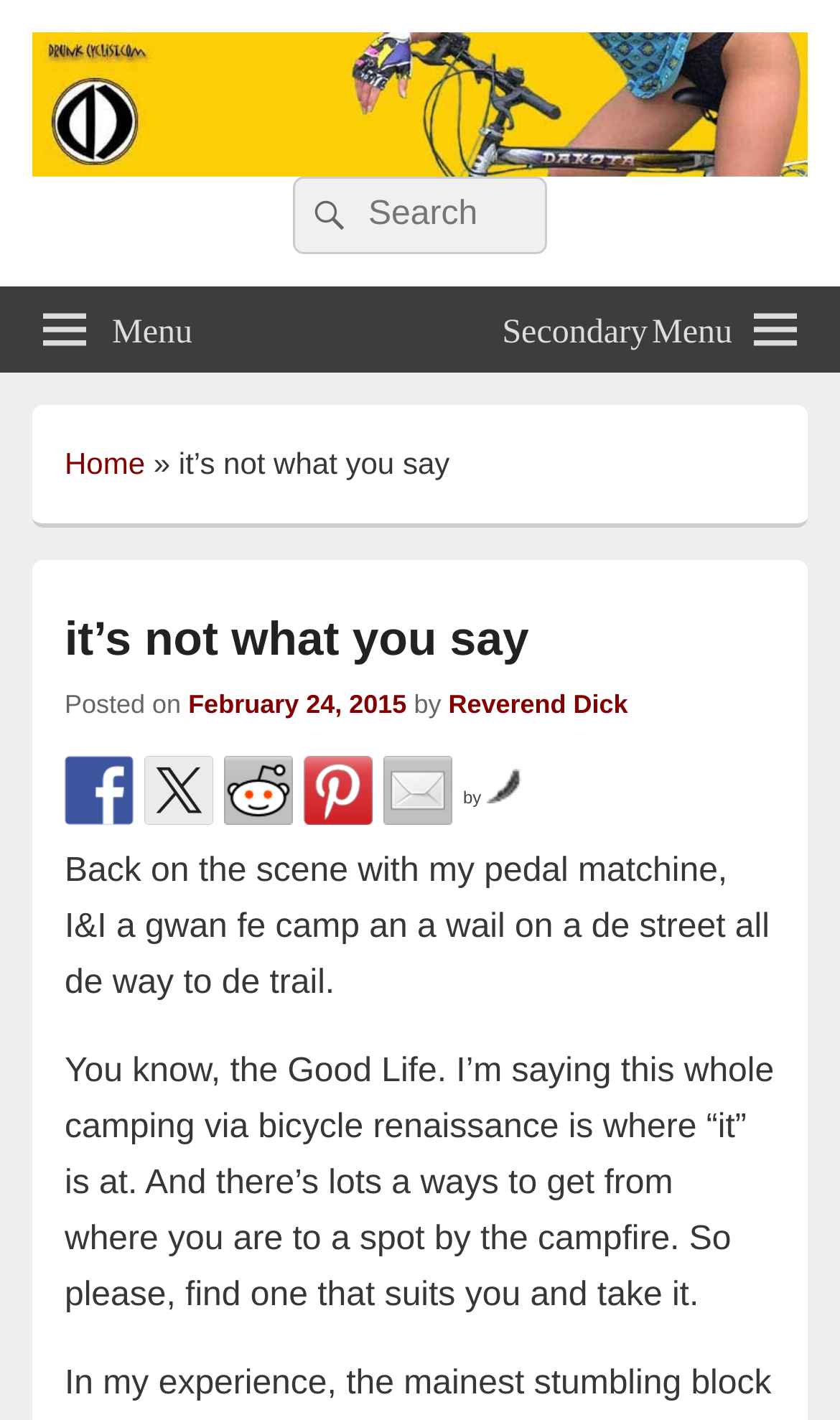Locate the bounding box coordinates of the region to be clicked to comply with the following instruction: "Open the menu". The coordinates must be four float numbers between 0 and 1, in the form [left, top, right, bottom].

[0.0, 0.201, 0.28, 0.262]